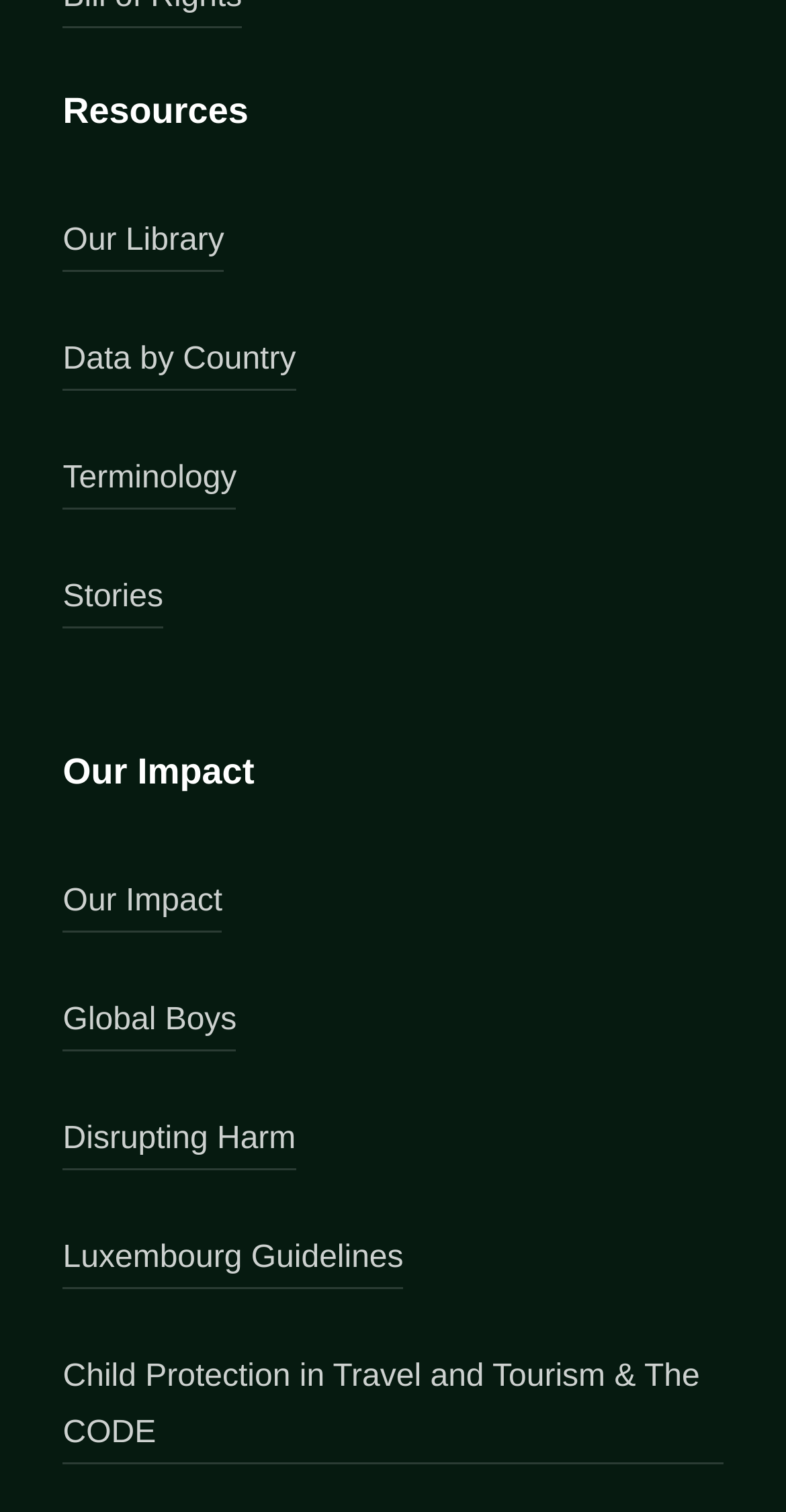Analyze the image and deliver a detailed answer to the question: What is the second link under 'Our Impact'?

The second link under 'Our Impact' is 'Global Boys' because it is the second link element under the 'Our Impact' static text element, which suggests that it is the second item in the list of impact stories.